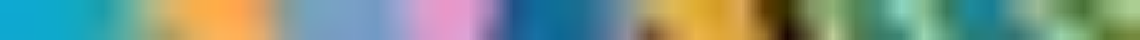What atmosphere do the colors and patterns reflect?
Using the information from the image, give a concise answer in one word or a short phrase.

Dynamic atmosphere of the festival